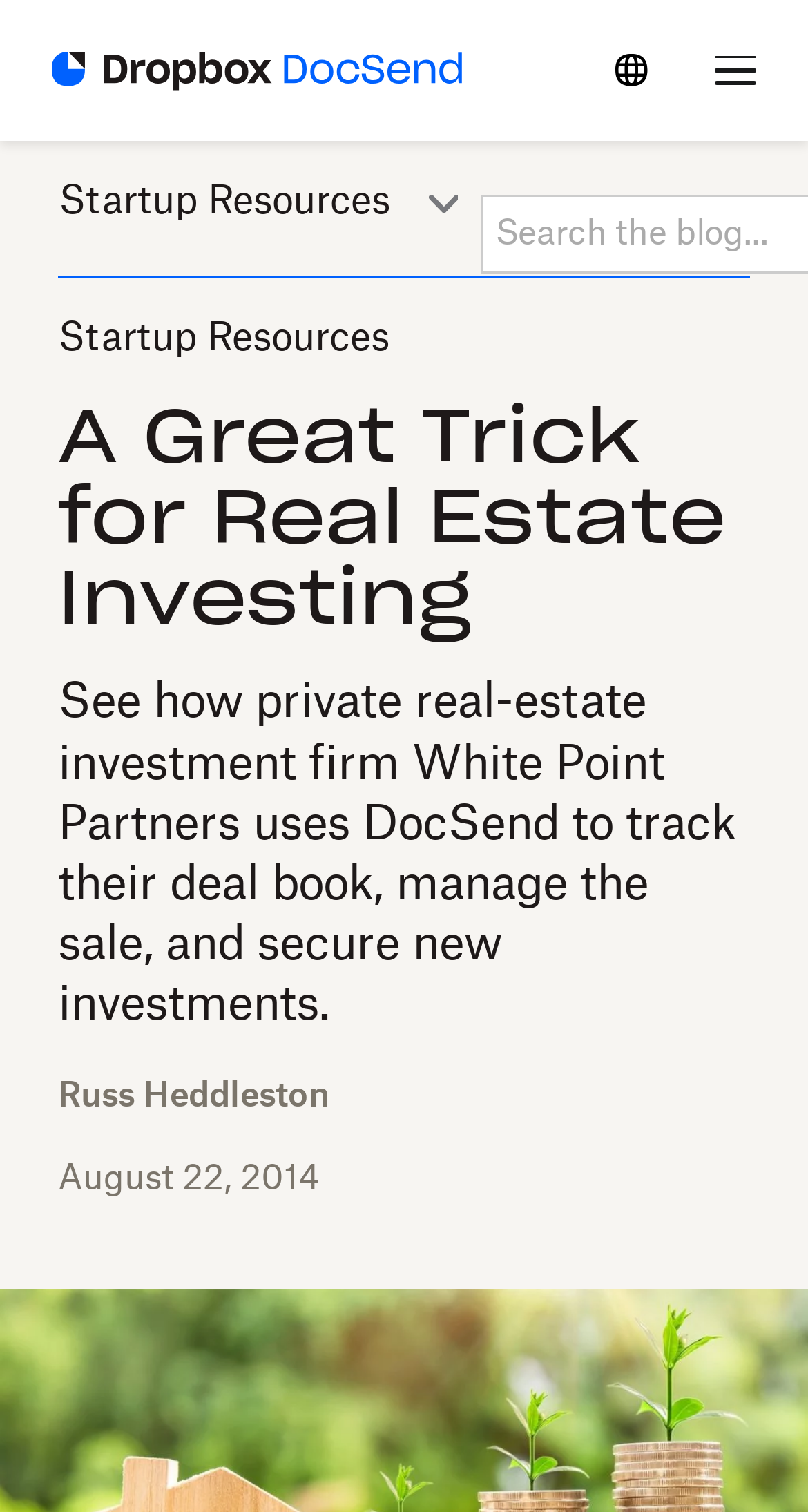What is the name of the company mentioned in the article?
Please respond to the question with a detailed and informative answer.

The article mentions a private real-estate investment firm, White Point Partners, which uses DocSend to track their deal book, manage the sale, and secure new investments.